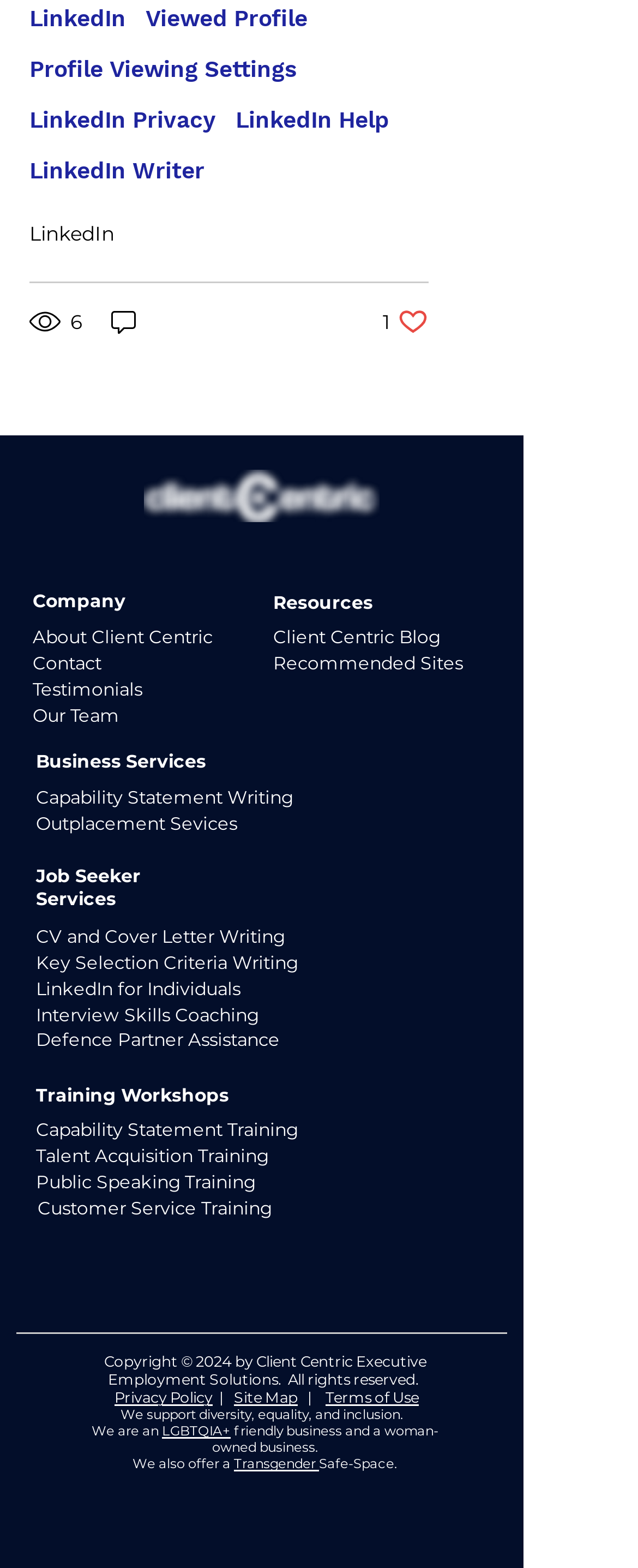Answer in one word or a short phrase: 
What is the company's stance on diversity and inclusion?

Supportive